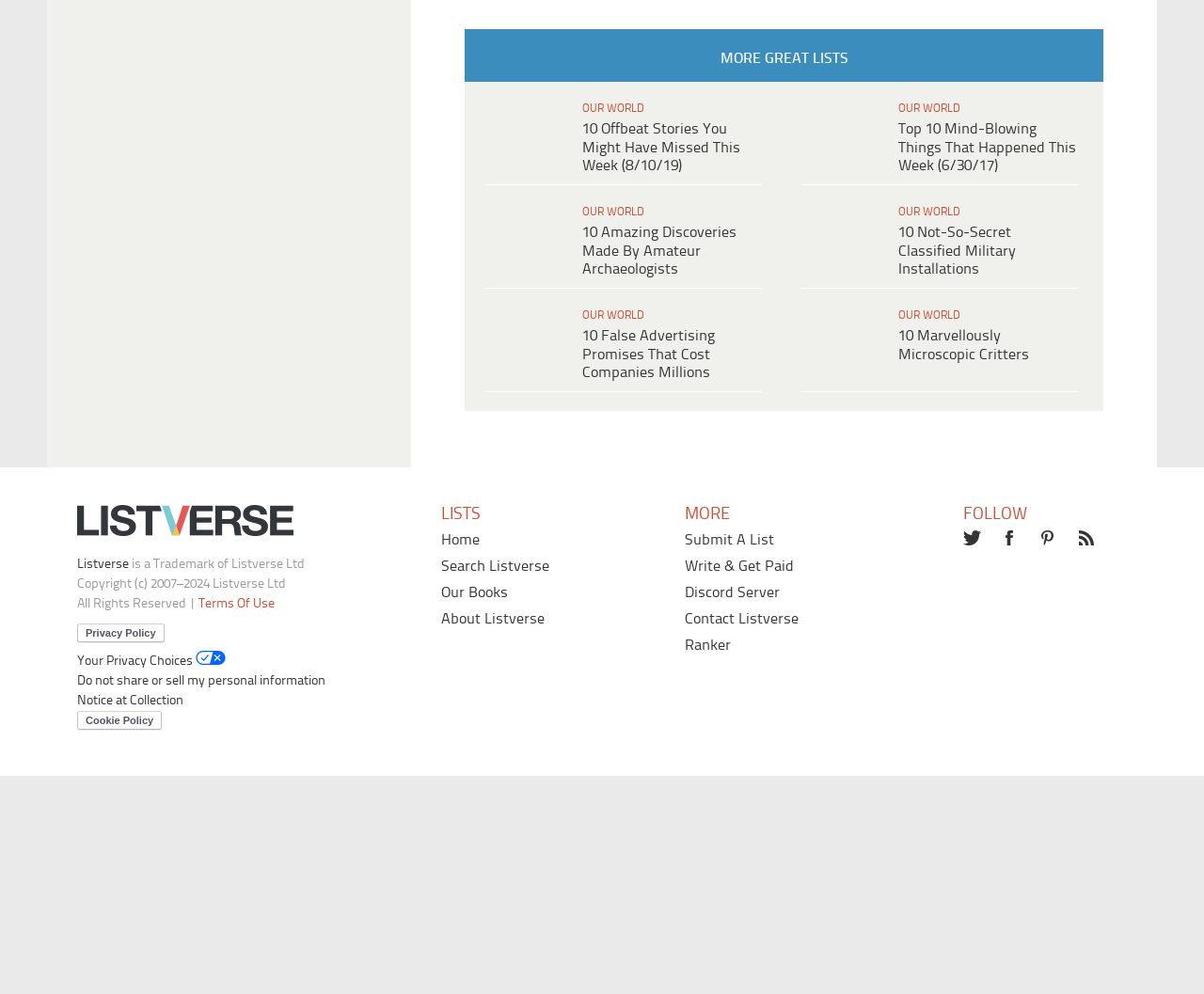How many links are listed under 'MORE GREAT LISTS'?
Using the image provided, answer with just one word or phrase.

5